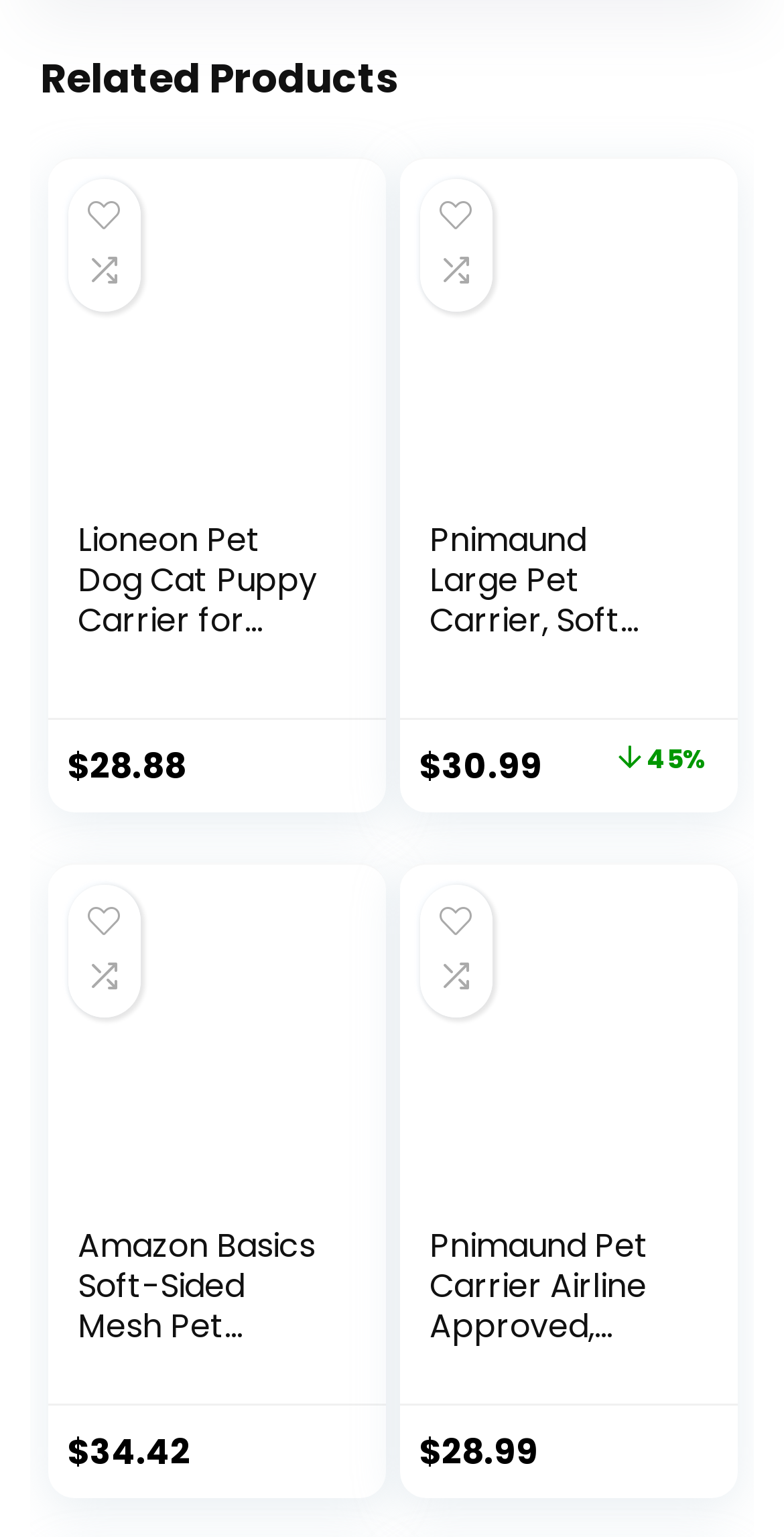Please identify the bounding box coordinates of the element that needs to be clicked to perform the following instruction: "Learn more about Pnimaund Pet Carrier Airline Approved".

[0.547, 0.798, 0.863, 0.877]